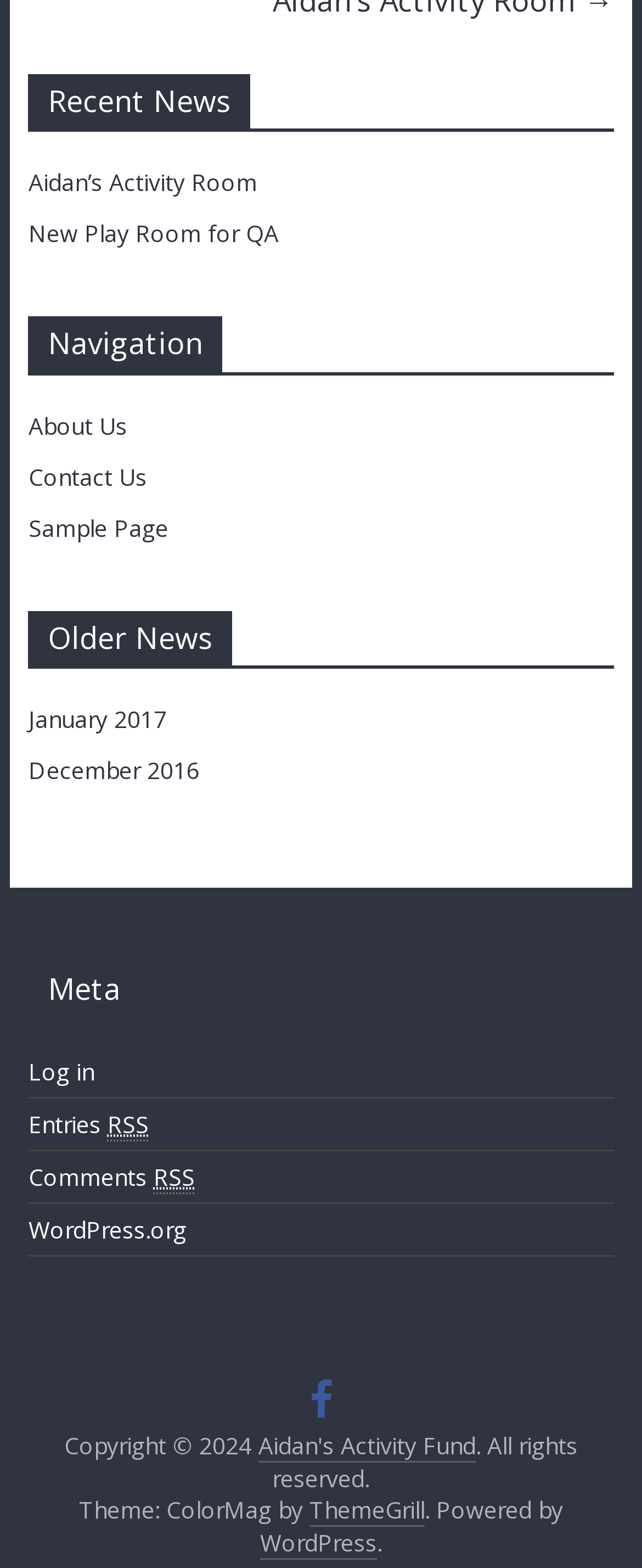Reply to the question below using a single word or brief phrase:
What is the name of the theme used by this website?

ColorMag